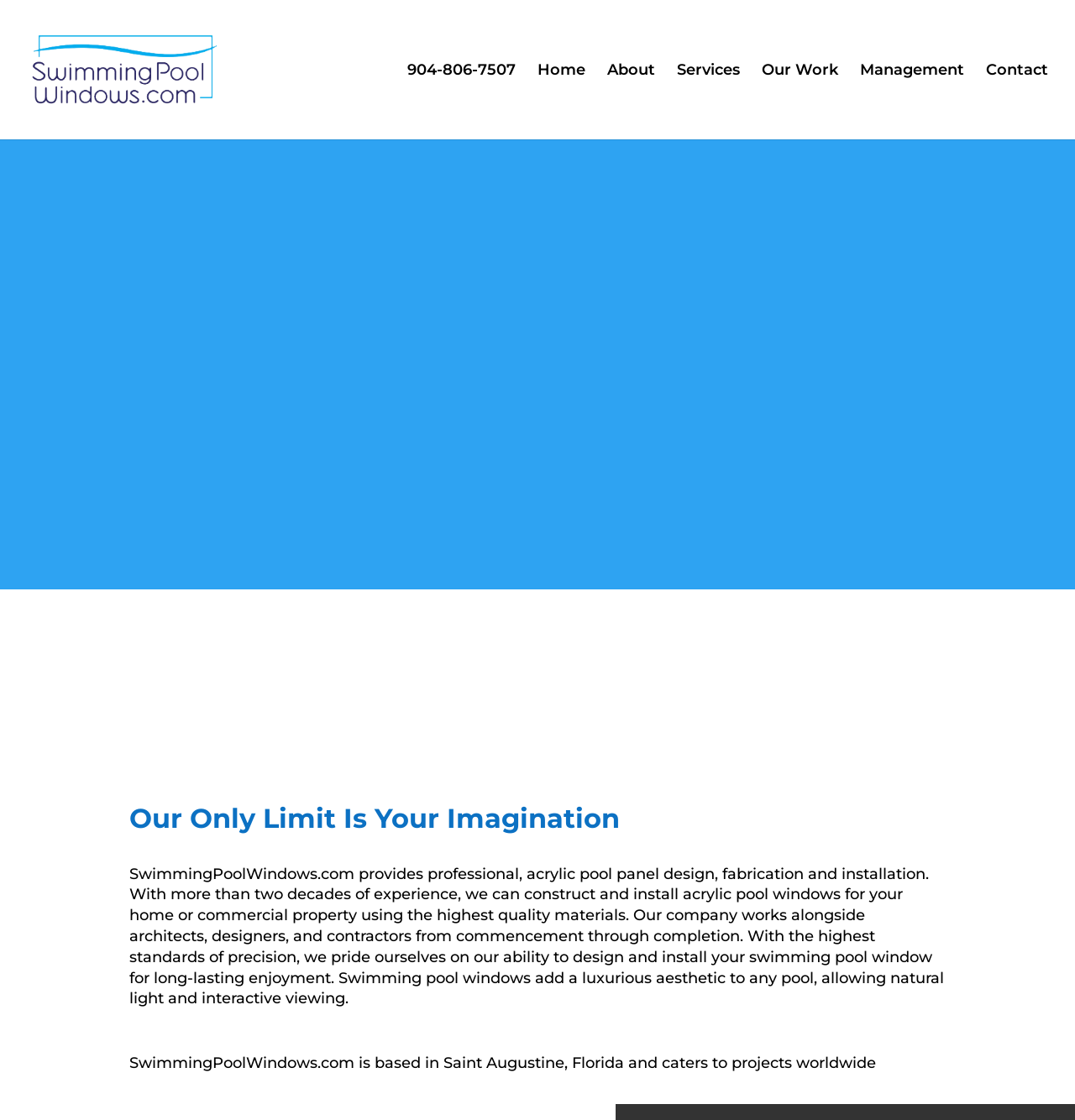What is the company's phone number?
Answer the question in as much detail as possible.

I found the phone number by looking at the link element with the text '904-806-7507' which is located at the top of the webpage, indicating it's a contact information.